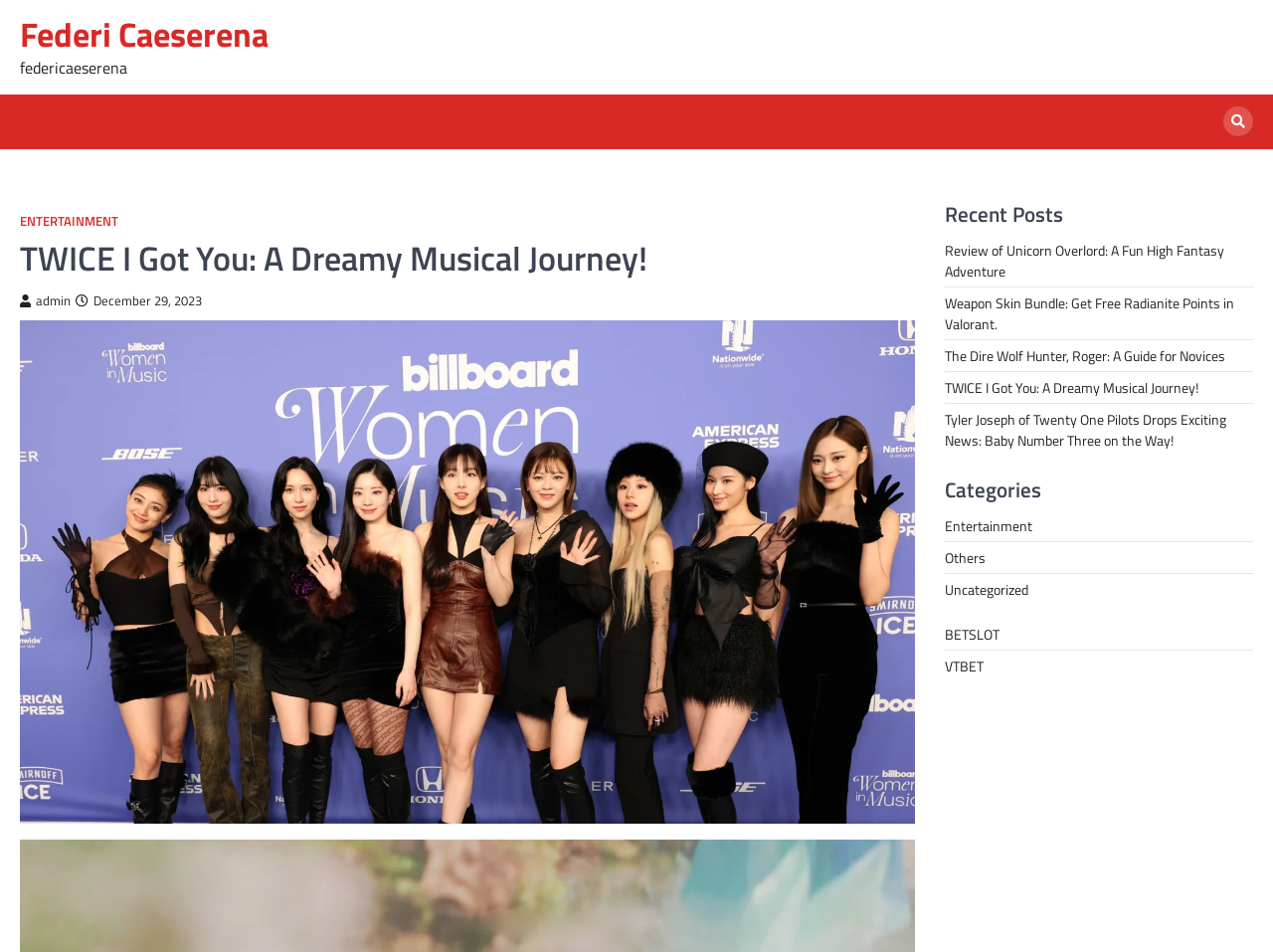Specify the bounding box coordinates of the area to click in order to execute this command: 'View the image of TWICE I Got You'. The coordinates should consist of four float numbers ranging from 0 to 1, and should be formatted as [left, top, right, bottom].

[0.016, 0.336, 0.719, 0.865]